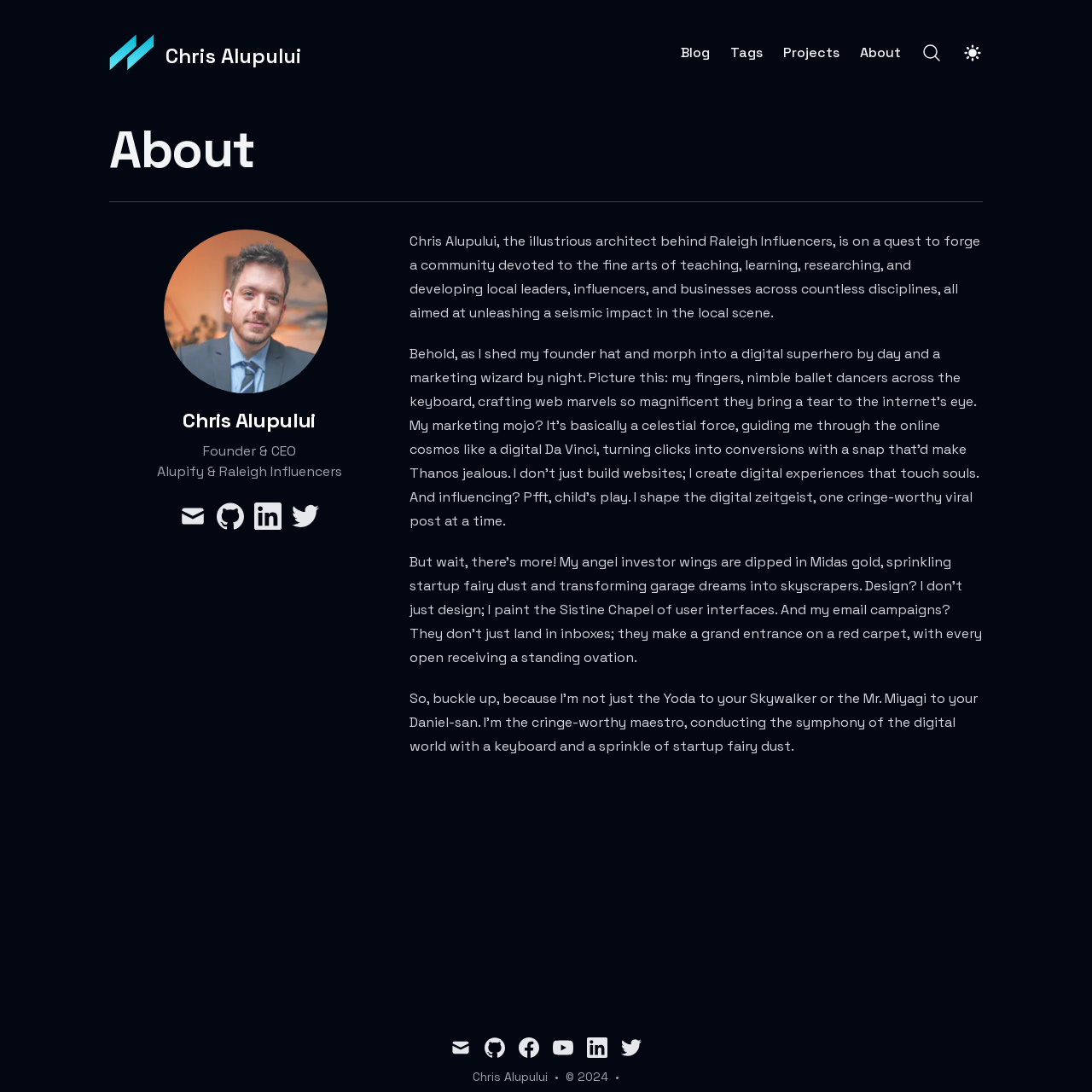Provide the bounding box coordinates of the HTML element this sentence describes: "parent_node: Blog aria-label="Toggle Dark Mode"".

[0.881, 0.039, 0.9, 0.058]